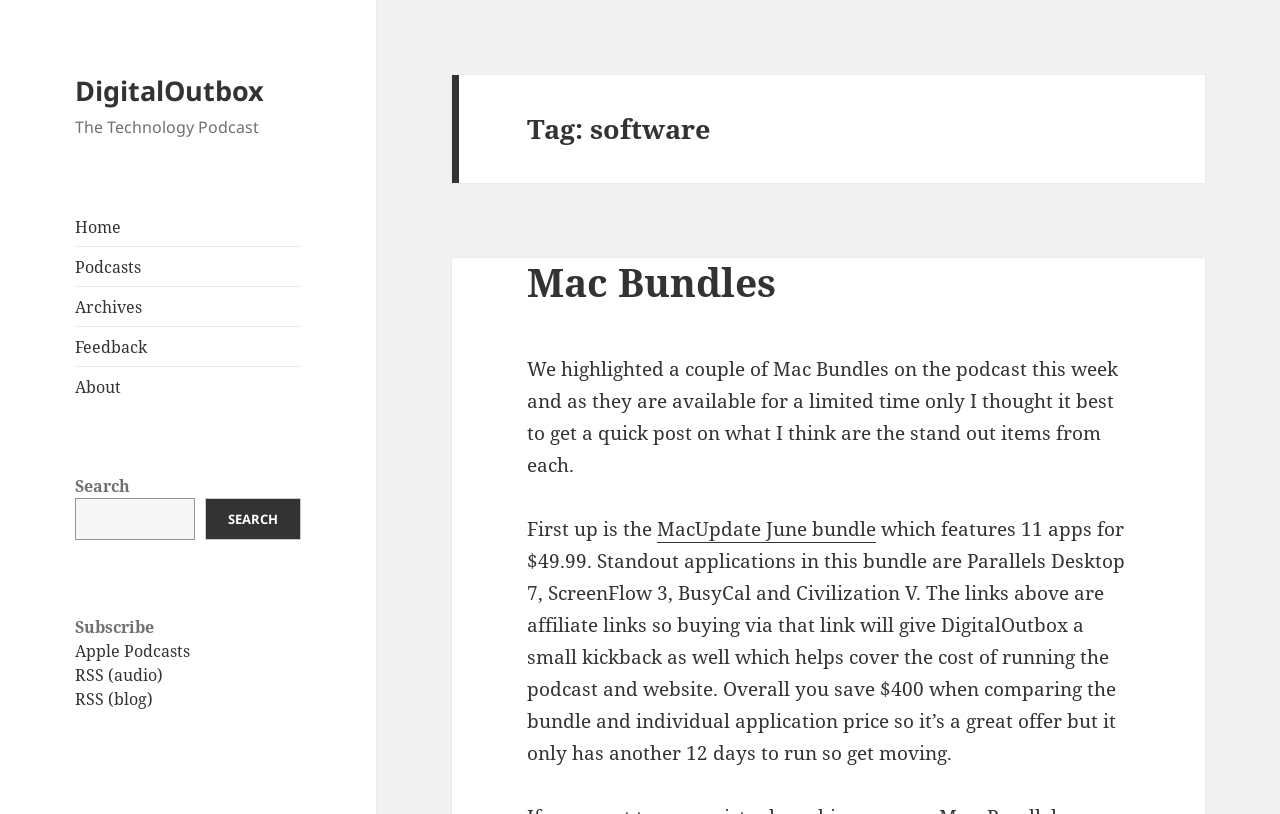Answer the question below with a single word or a brief phrase: 
What is the name of the podcast?

The Technology Podcast